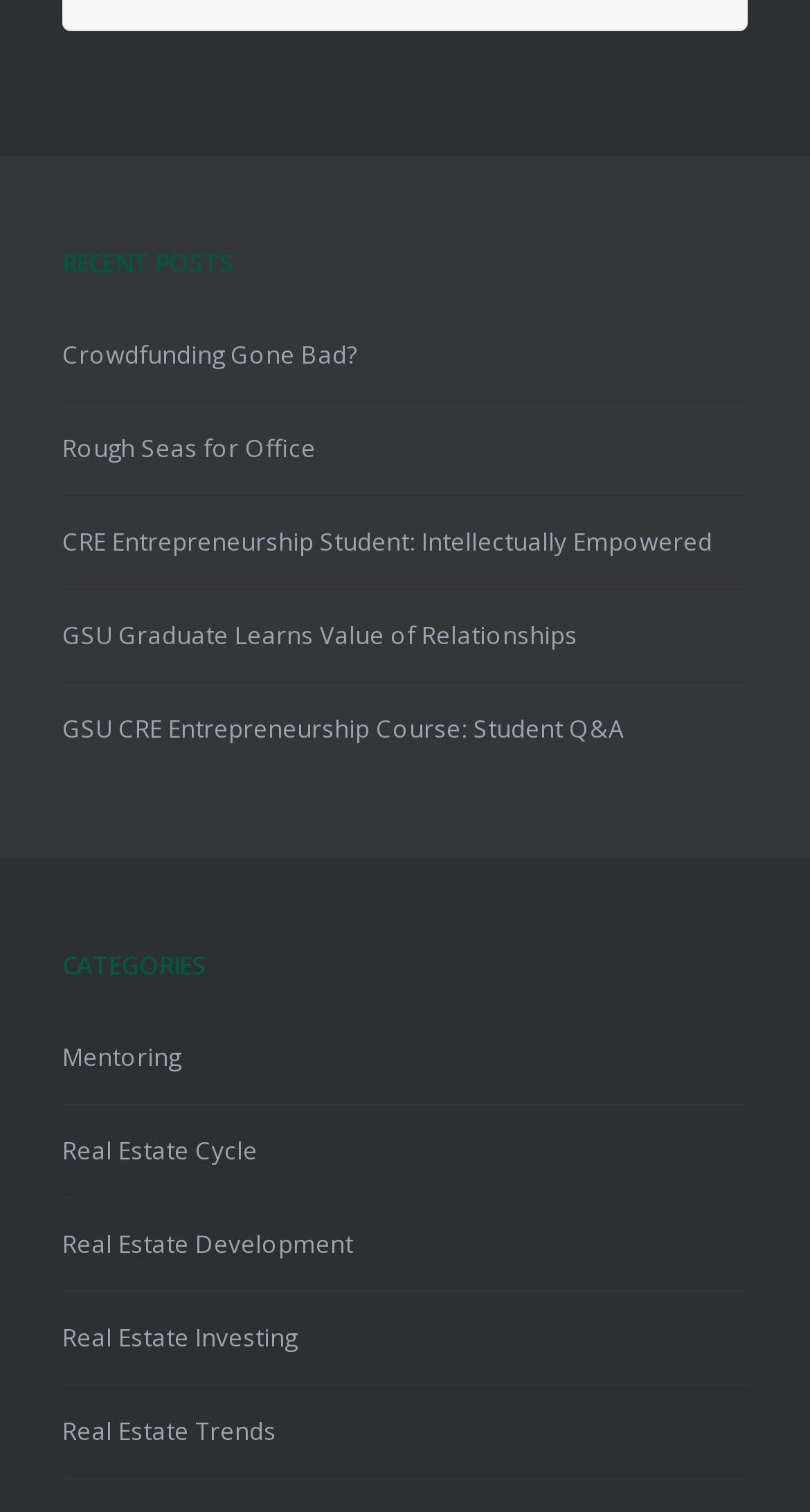Determine the bounding box coordinates of the UI element that matches the following description: "Mentoring". The coordinates should be four float numbers between 0 and 1 in the format [left, top, right, bottom].

[0.077, 0.689, 0.223, 0.71]